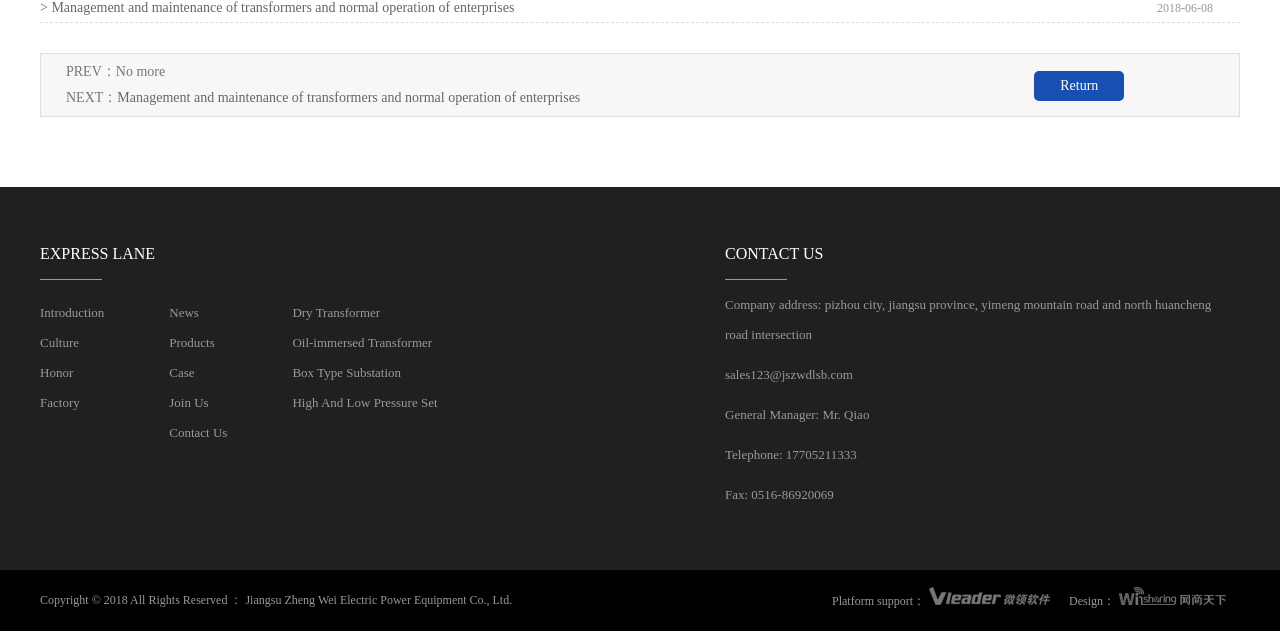Identify the bounding box coordinates for the element you need to click to achieve the following task: "Click on the 'Introduction' link". The coordinates must be four float values ranging from 0 to 1, formatted as [left, top, right, bottom].

[0.031, 0.483, 0.081, 0.507]